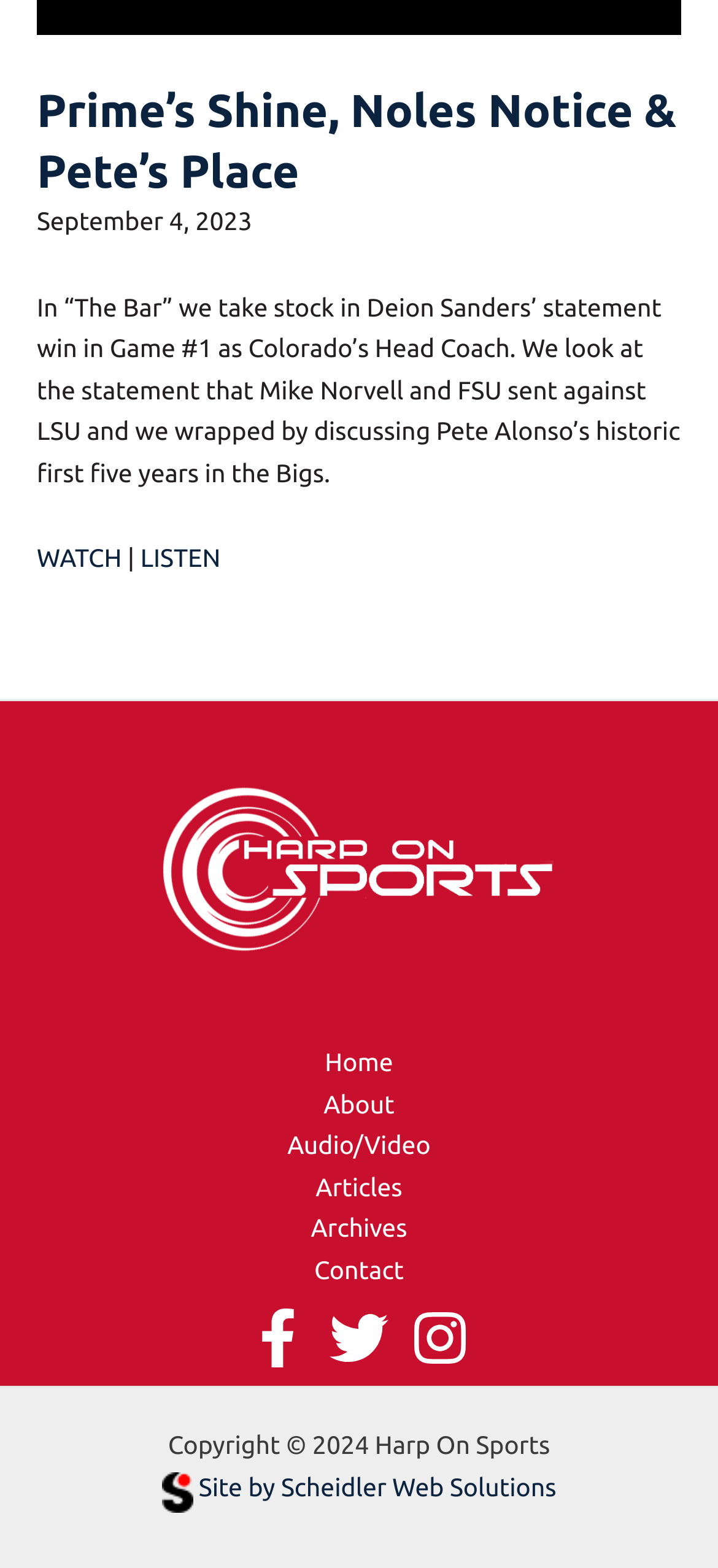Find the bounding box coordinates of the area that needs to be clicked in order to achieve the following instruction: "Listen to the audio". The coordinates should be specified as four float numbers between 0 and 1, i.e., [left, top, right, bottom].

[0.196, 0.347, 0.307, 0.365]